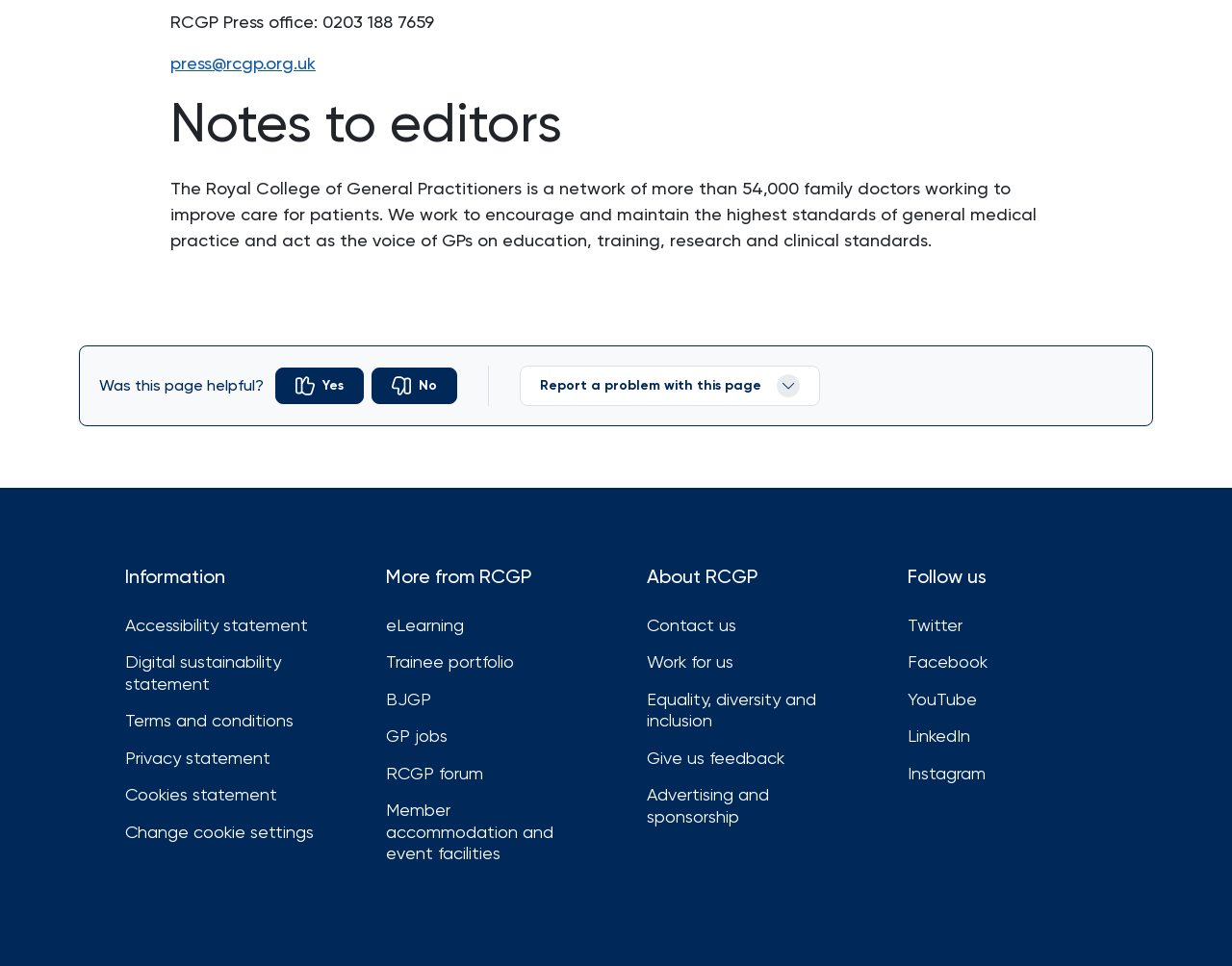Given the element description, predict the bounding box coordinates in the format (top-left x, top-left y, bottom-right x, bottom-right y). Make sure all values are between 0 and 1. Here is the element description: RCGP forum

[0.313, 0.789, 0.475, 0.812]